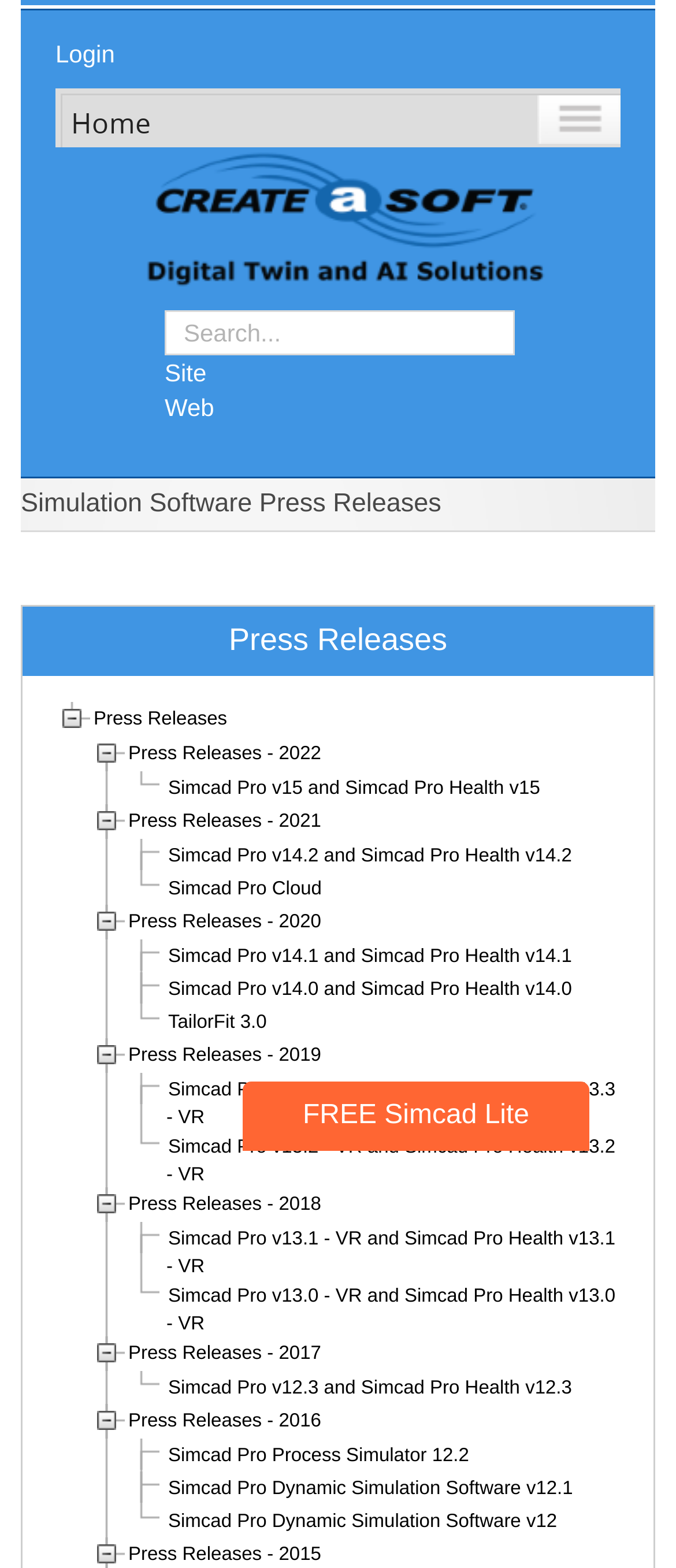Show the bounding box coordinates of the region that should be clicked to follow the instruction: "Try 'FREE Simcad Lite'."

[0.359, 0.69, 0.872, 0.734]